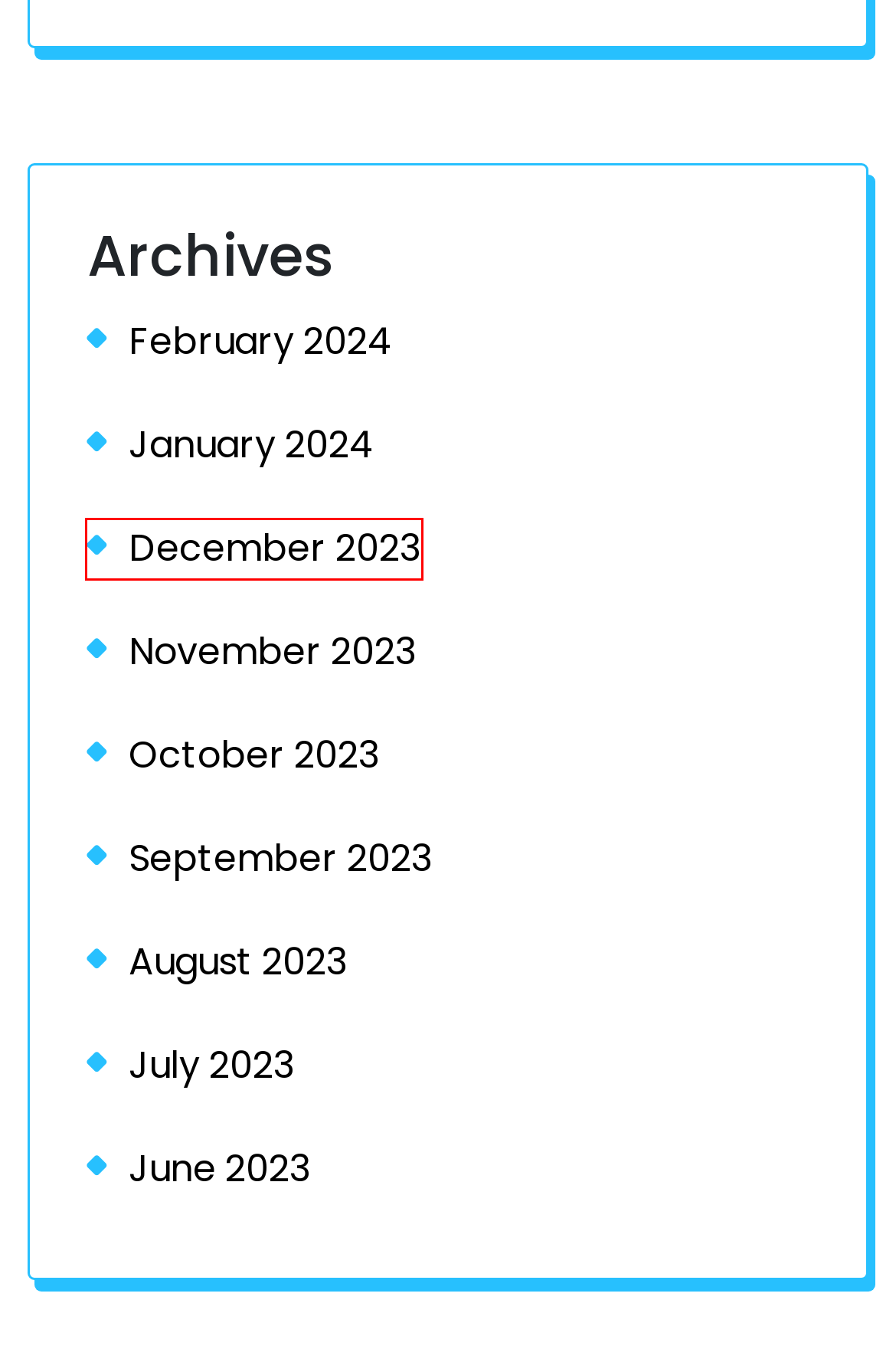Assess the screenshot of a webpage with a red bounding box and determine which webpage description most accurately matches the new page after clicking the element within the red box. Here are the options:
A. November 2023 – All Time Technical
B. September 2023 – All Time Technical
C. December 2023 – All Time Technical
D. October 2023 – All Time Technical
E. June 2023 – All Time Technical
F. July 2023 – All Time Technical
G. January 2024 – All Time Technical
H. August 2023 – All Time Technical

C